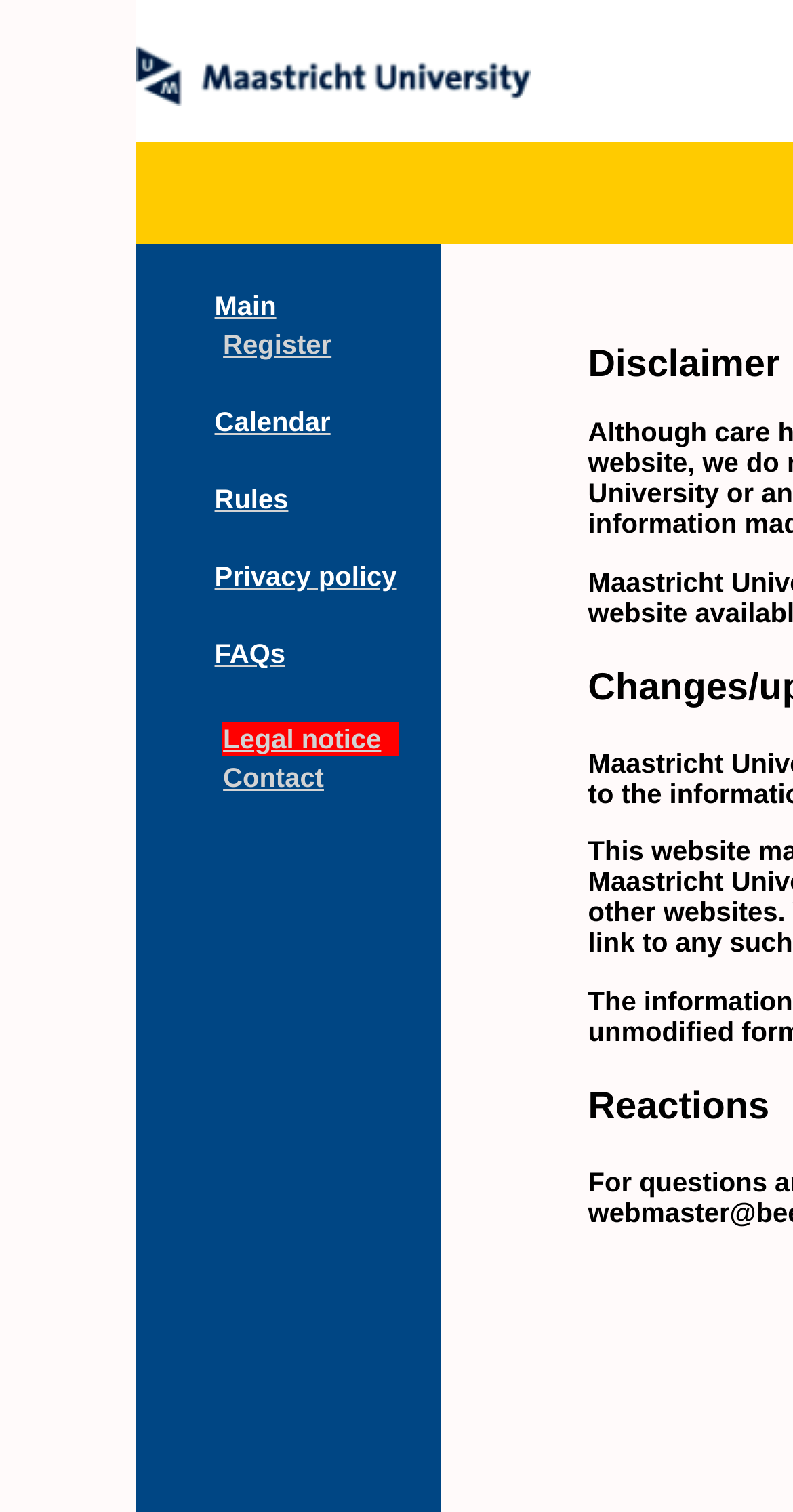What is the layout of the main navigation menu?
Look at the image and provide a short answer using one word or a phrase.

Table